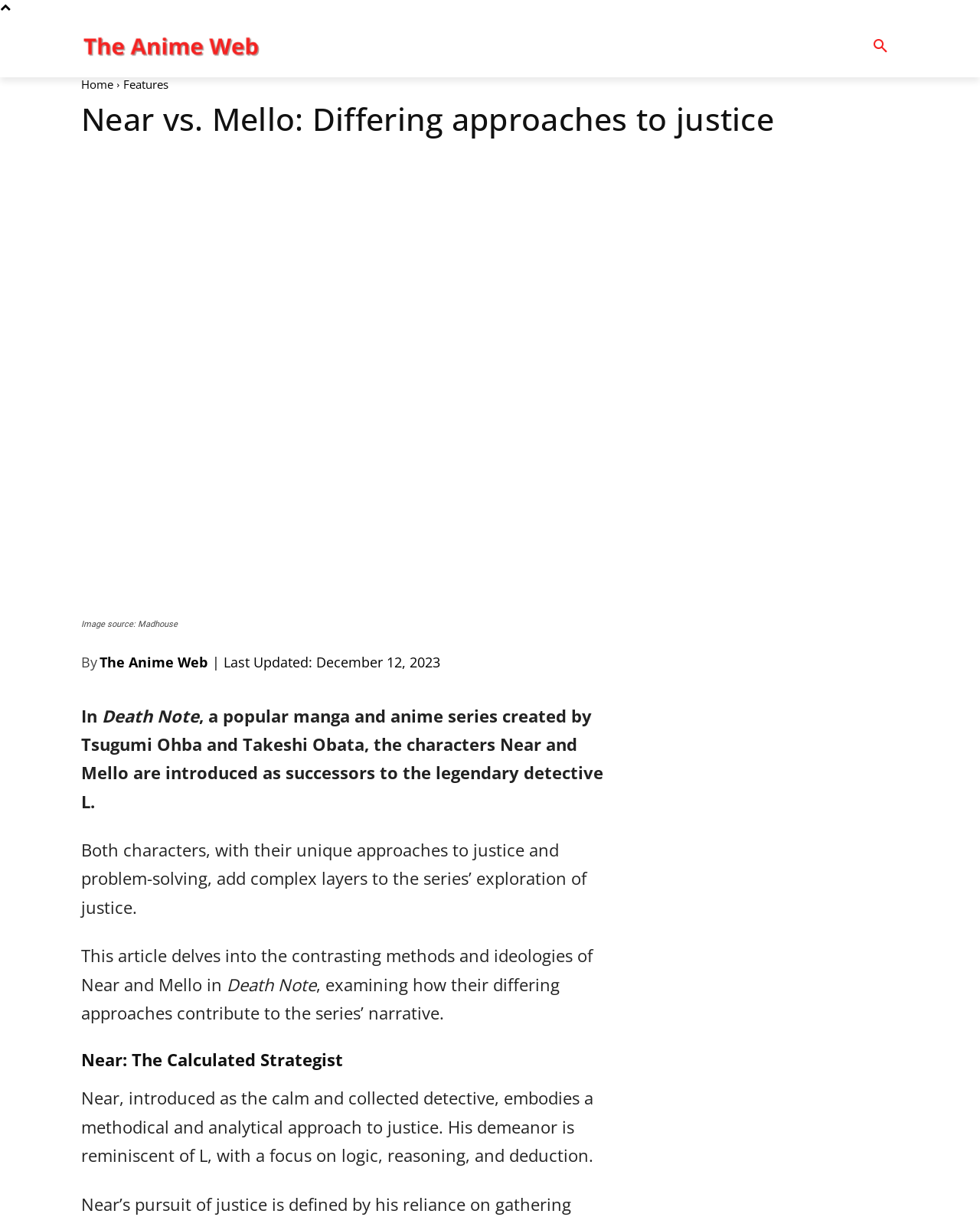Locate the bounding box coordinates of the area to click to fulfill this instruction: "Visit The Anime Web". The bounding box should be presented as four float numbers between 0 and 1, in the order [left, top, right, bottom].

[0.102, 0.534, 0.212, 0.553]